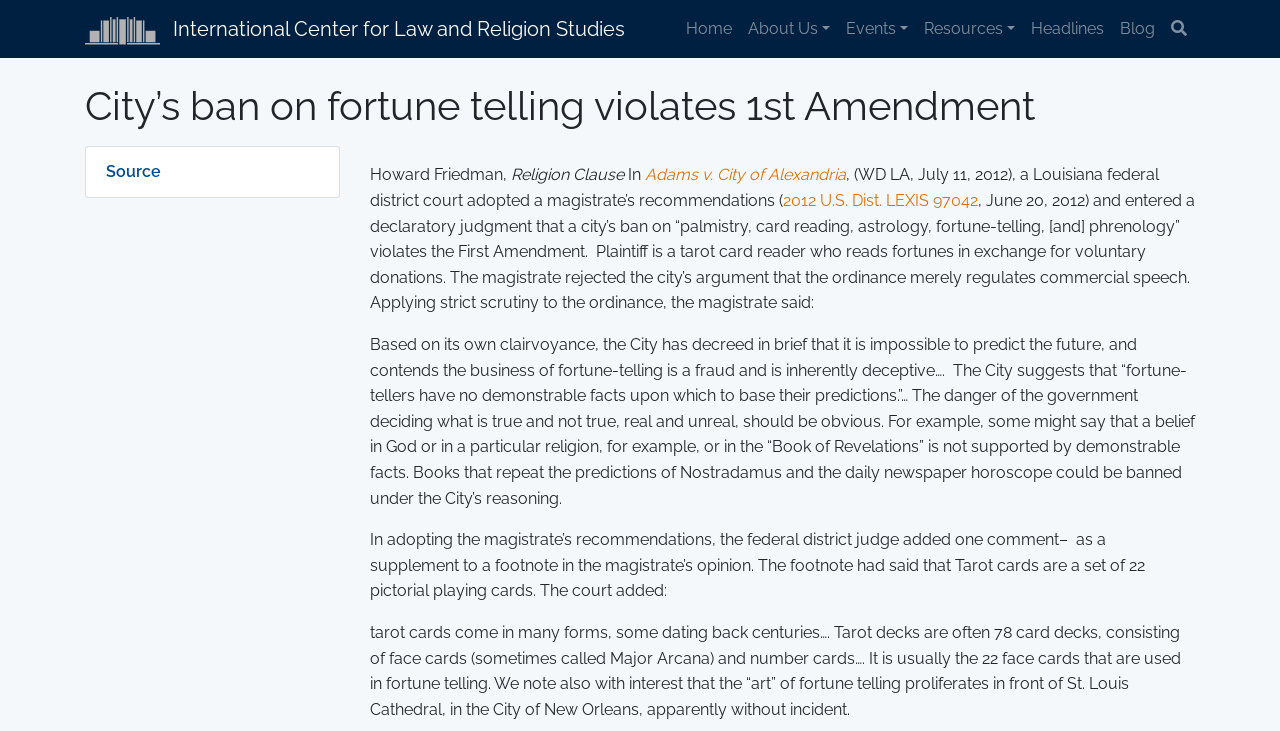Using the information in the image, give a detailed answer to the following question: Who is the author of the article?

I found the author's name by looking at the text 'Howard Friedman, ' near the top of the article, which suggests that he is the author.